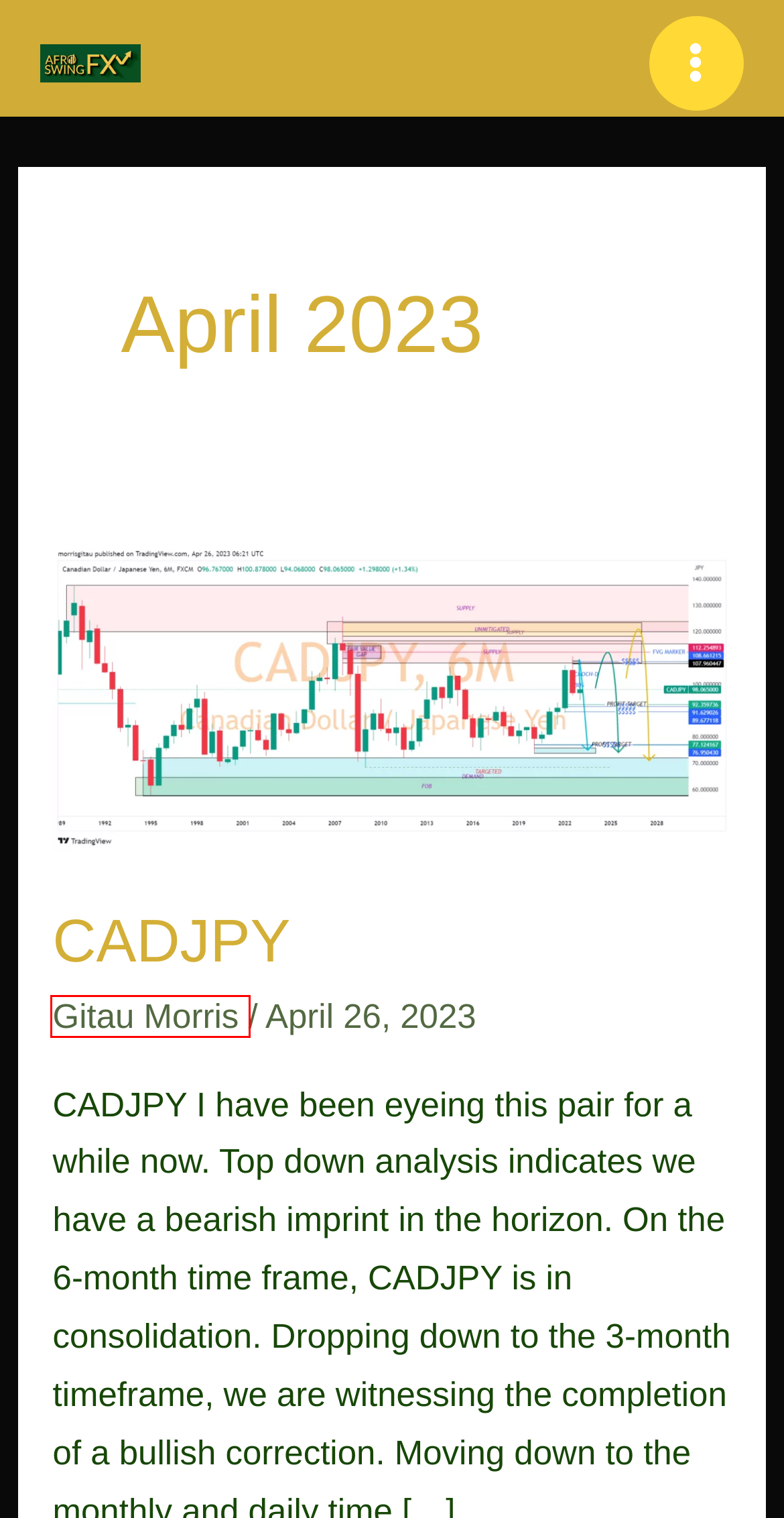Examine the screenshot of a webpage with a red bounding box around a UI element. Select the most accurate webpage description that corresponds to the new page after clicking the highlighted element. Here are the choices:
A. ITS FRIDAY, FOREX MARKETS ARE CLOSED, WHAT NEXT? -
B. USDJPY FORECAST - AFROSWINGFX
C. Gitau Morris, Author at AFROSWINGFX
D. PITFALLS TO AVOID IN FOREX TRADING - AFROSWINGFX
E. 5 TIPS TO SURVIVE AND THRIVE IN FOREX TRADING
F. GBPCHF TRADE IDEA - AFROSWINGFX
G. CADJPY - AFROSWINGFX
H. Home - AFROSWINGFX

C